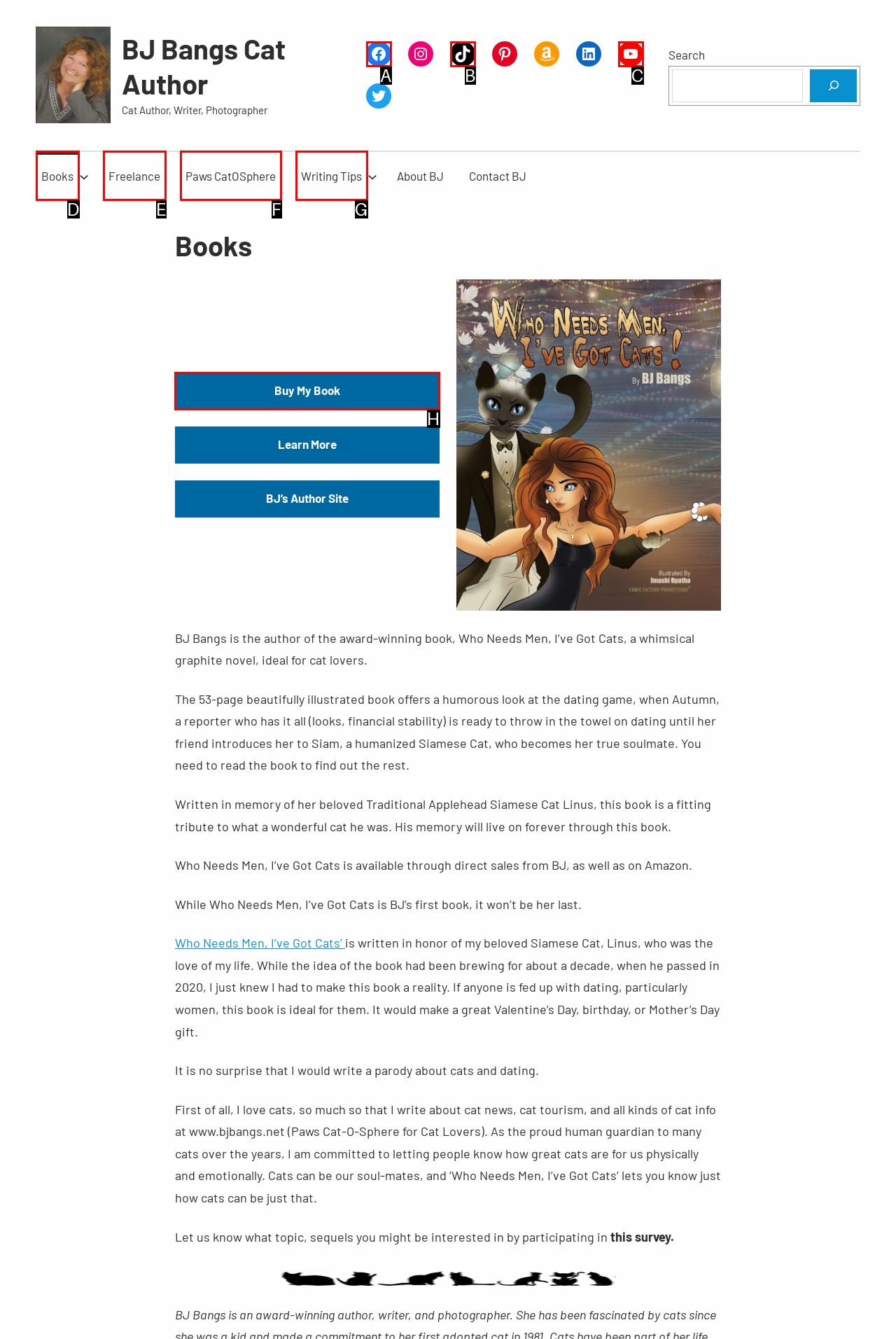Tell me the letter of the UI element I should click to accomplish the task: Buy My Book based on the choices provided in the screenshot.

H